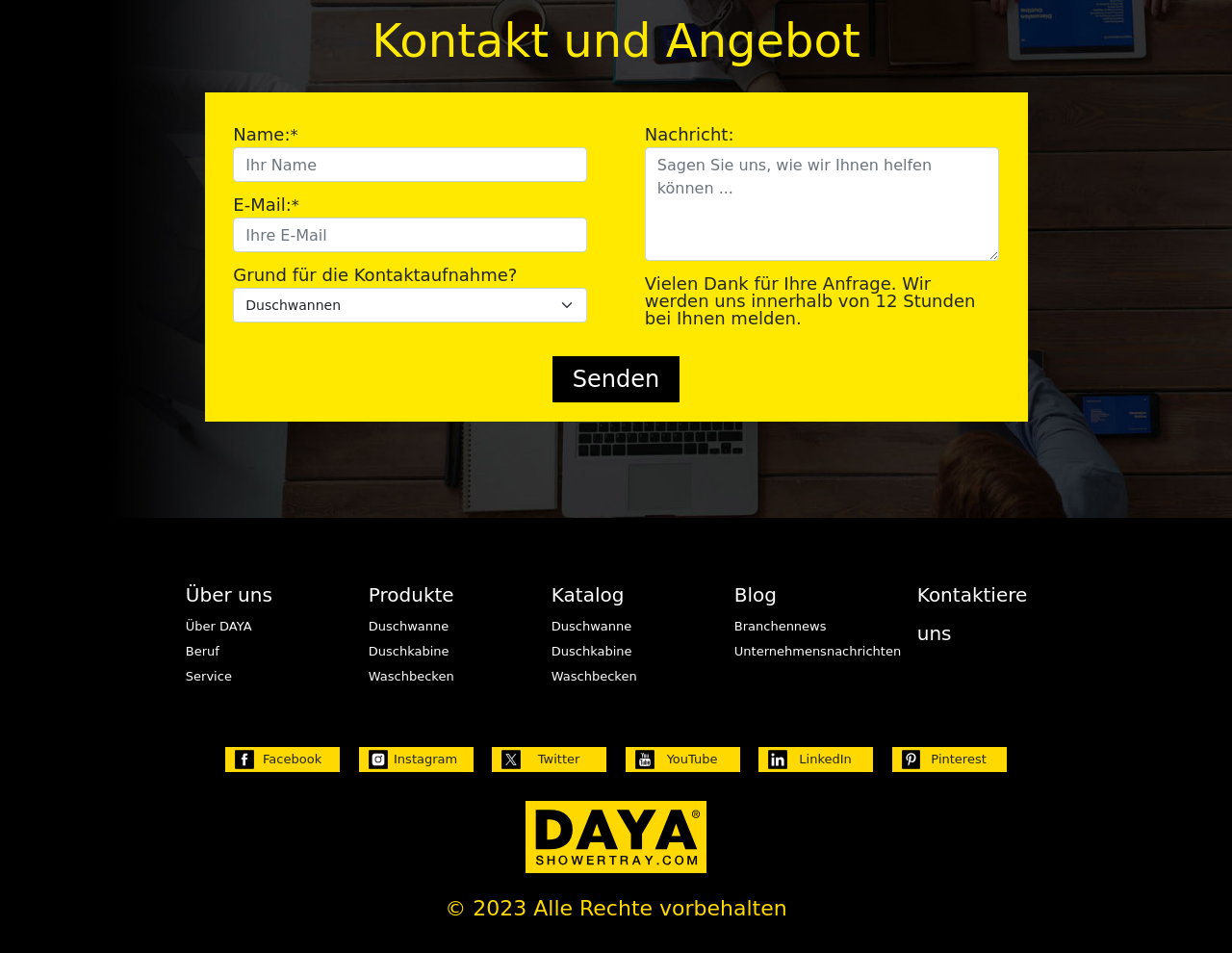Based on the provided description, "name="name" placeholder="Ihr Name"", find the bounding box of the corresponding UI element in the screenshot.

[0.189, 0.155, 0.477, 0.191]